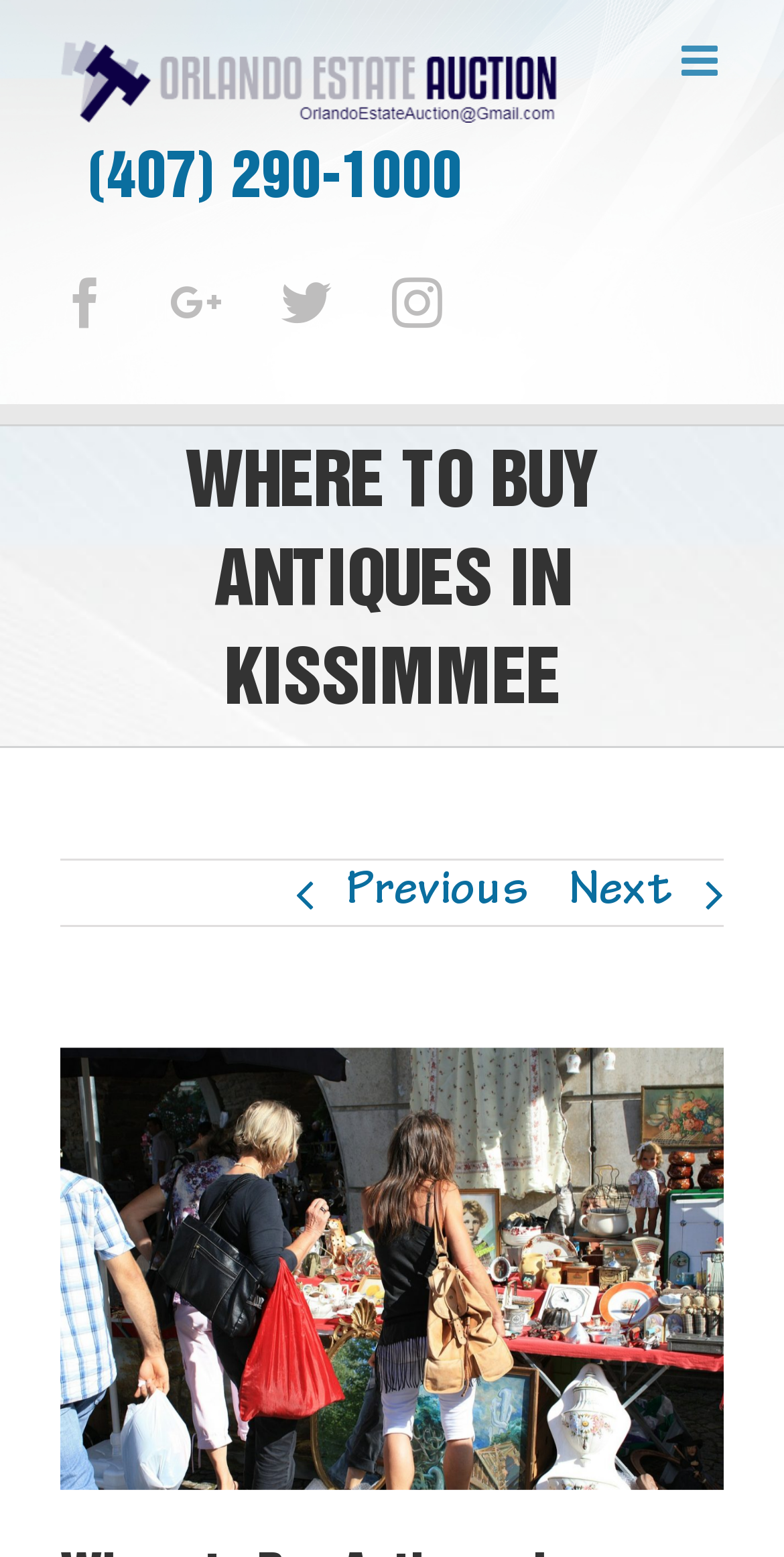How many social media links are available?
Provide a fully detailed and comprehensive answer to the question.

I counted the number of social media links by looking at the links with icons for Facebook, Google+, Twitter, and Instagram, which are located at the top of the page.